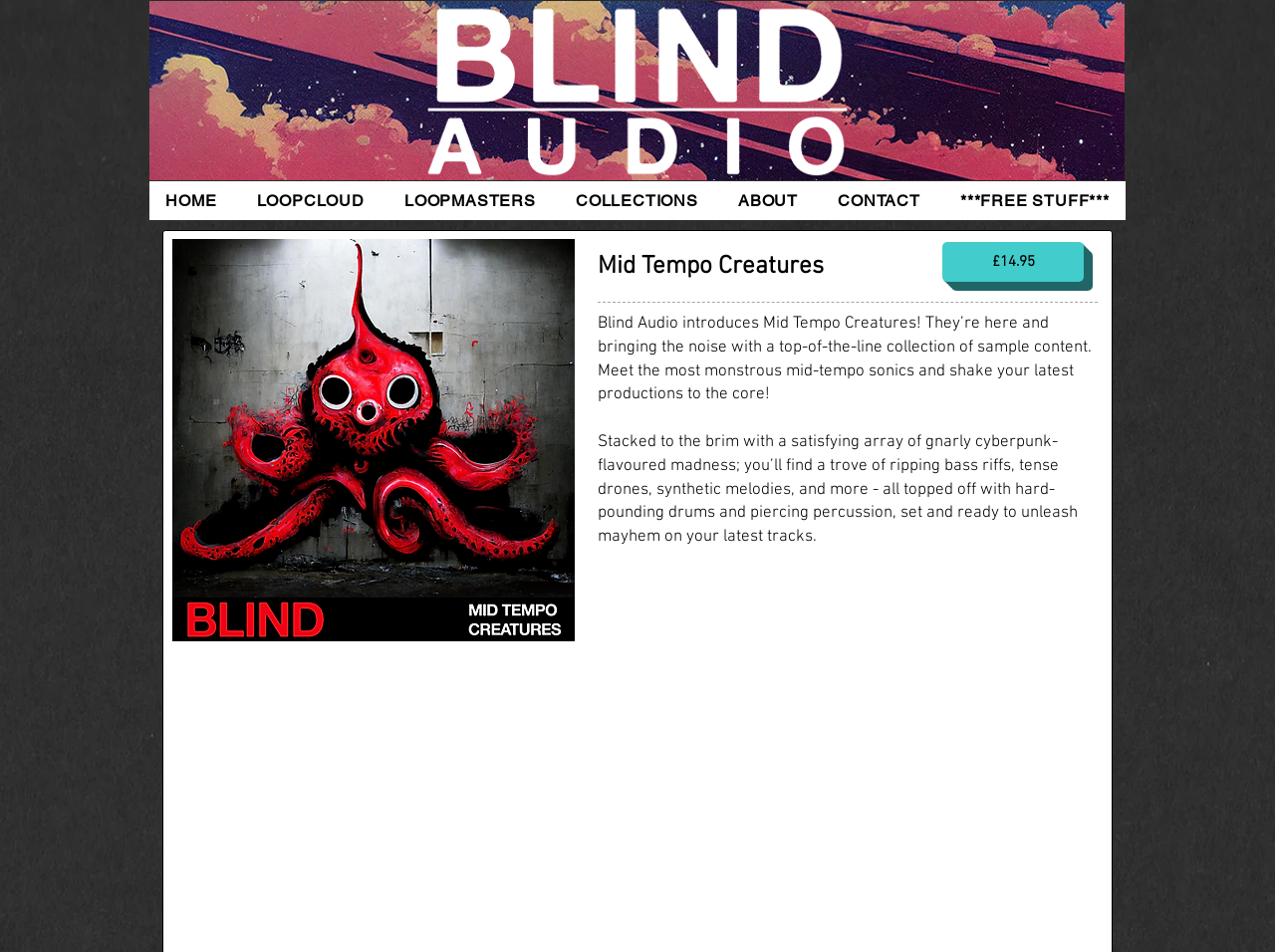Identify the bounding box for the UI element described as: "Open Source eCommerce". The coordinates should be four float numbers between 0 and 1, i.e., [left, top, right, bottom].

None